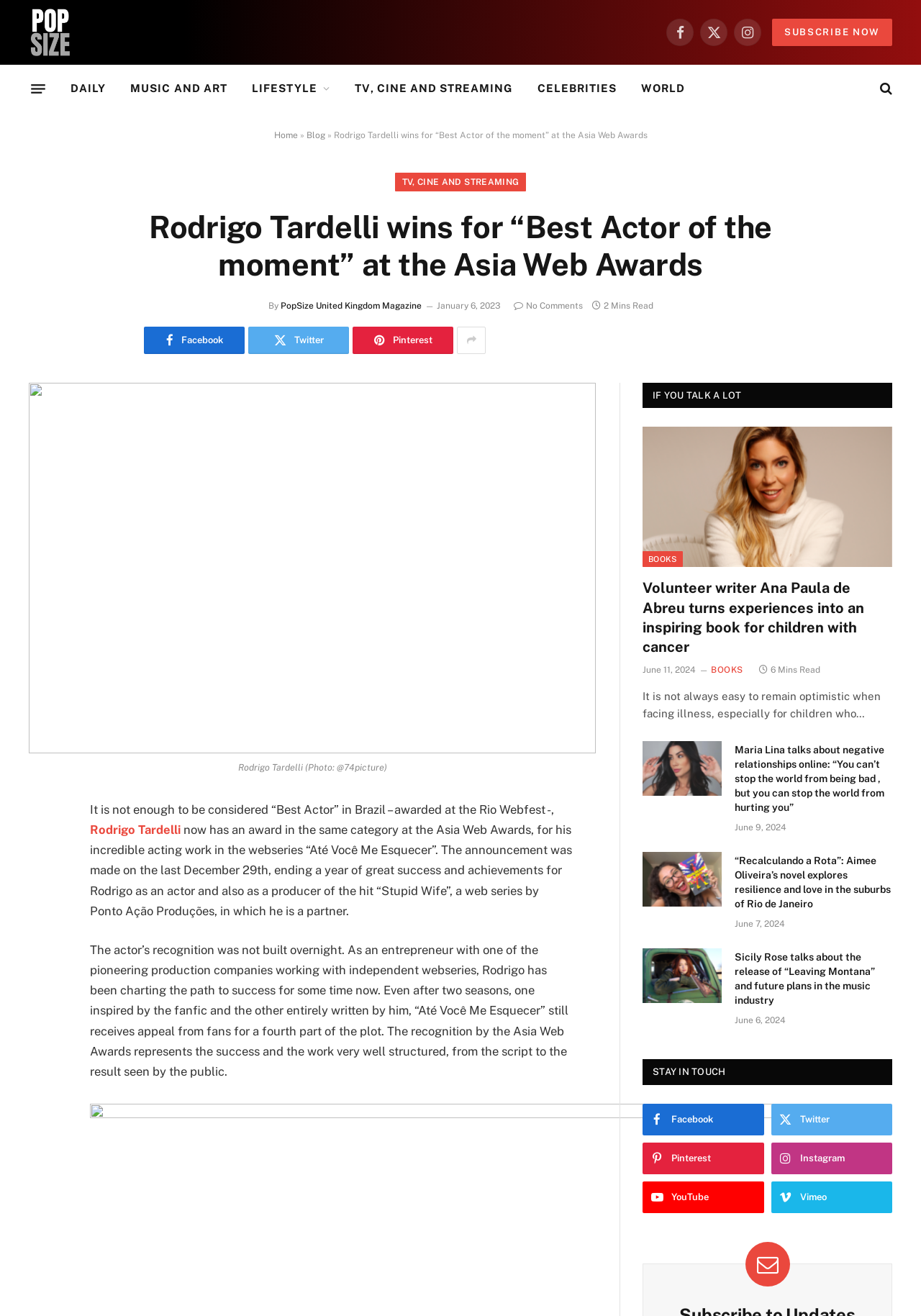Please pinpoint the bounding box coordinates for the region I should click to adhere to this instruction: "Click on the 'SUBSCRIBE NOW' link".

[0.838, 0.014, 0.969, 0.035]